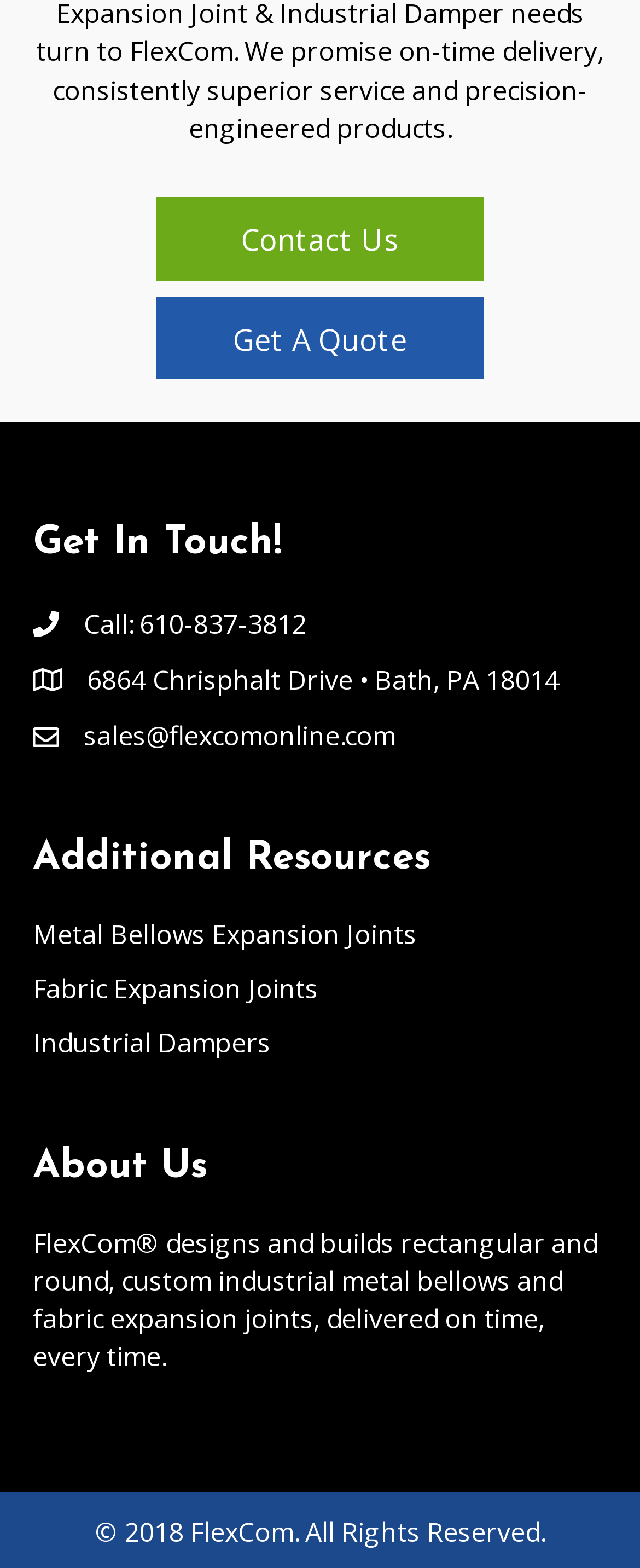Please provide a detailed answer to the question below based on the screenshot: 
What is the company's phone number?

The phone number can be found in the 'Get In Touch!' section, which is a heading on the webpage. Below this heading, there is a link with the text 'Call: 610-837-3812', which indicates the company's phone number.